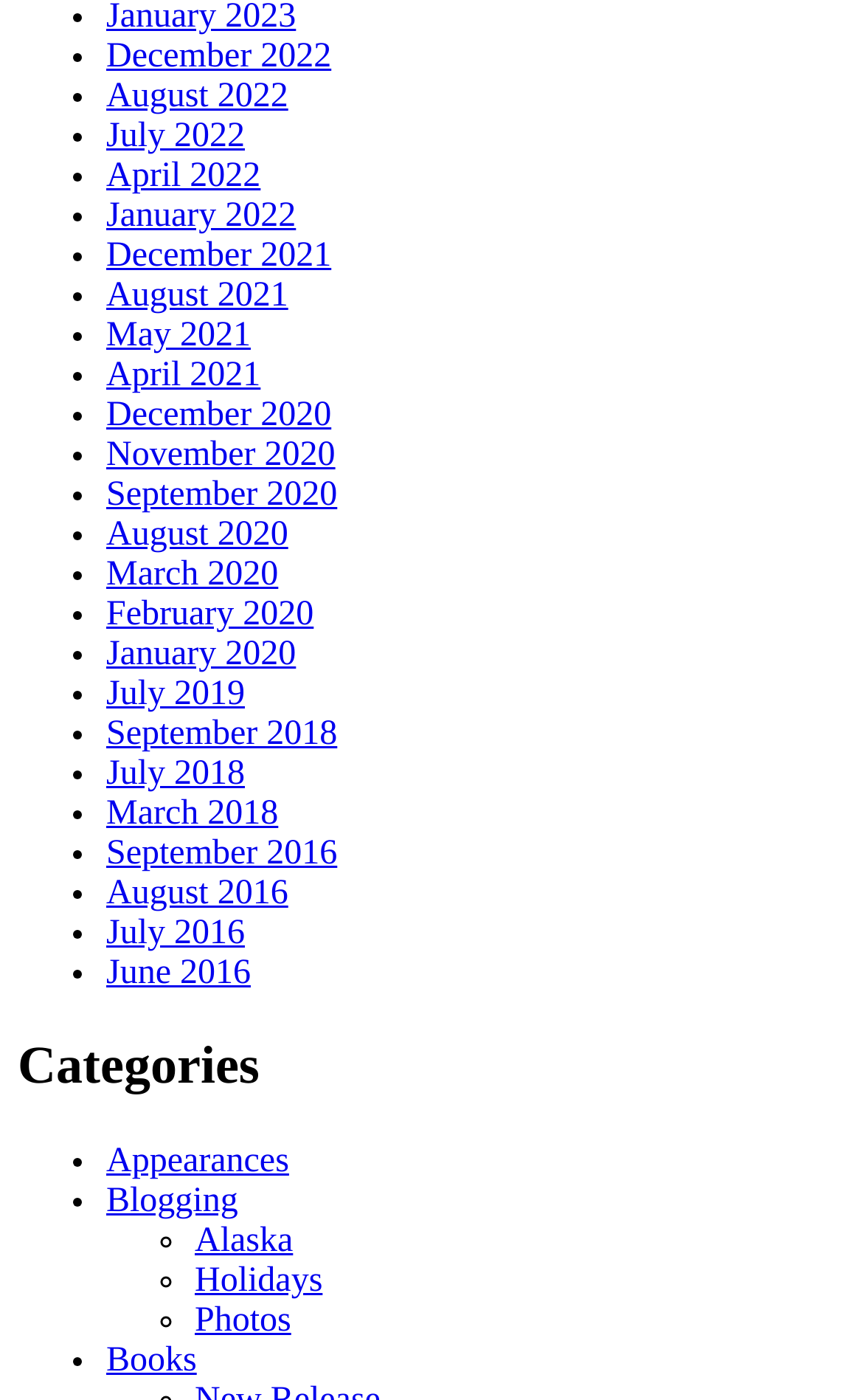Could you indicate the bounding box coordinates of the region to click in order to complete this instruction: "View December 2022".

[0.123, 0.027, 0.384, 0.054]